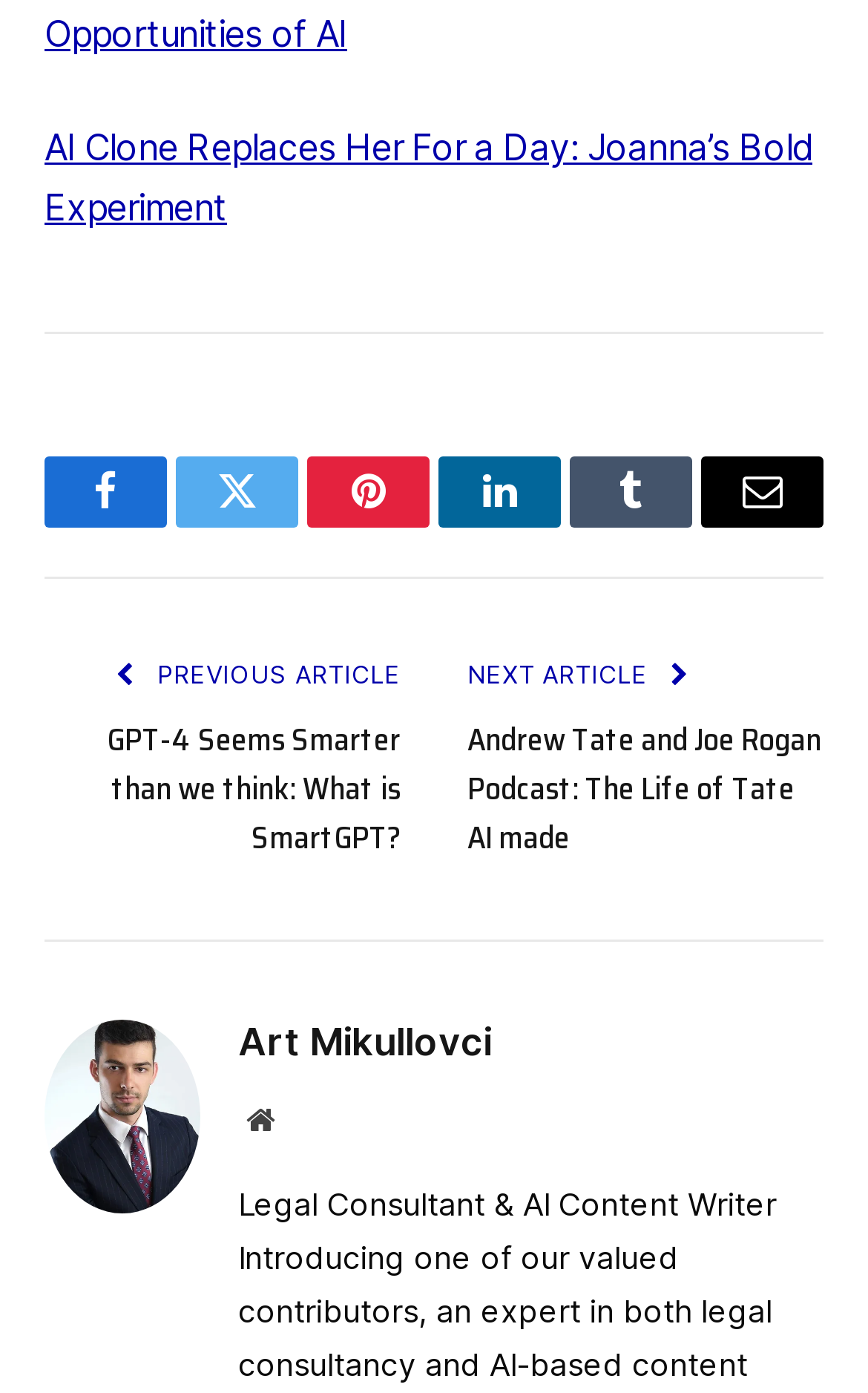How many social media links are there?
Please respond to the question thoroughly and include all relevant details.

There are six social media links, which can be identified by their icons and text: Facebook, Twitter, Pinterest, LinkedIn, Tumblr, and Email. These links are located in the top section of the webpage.